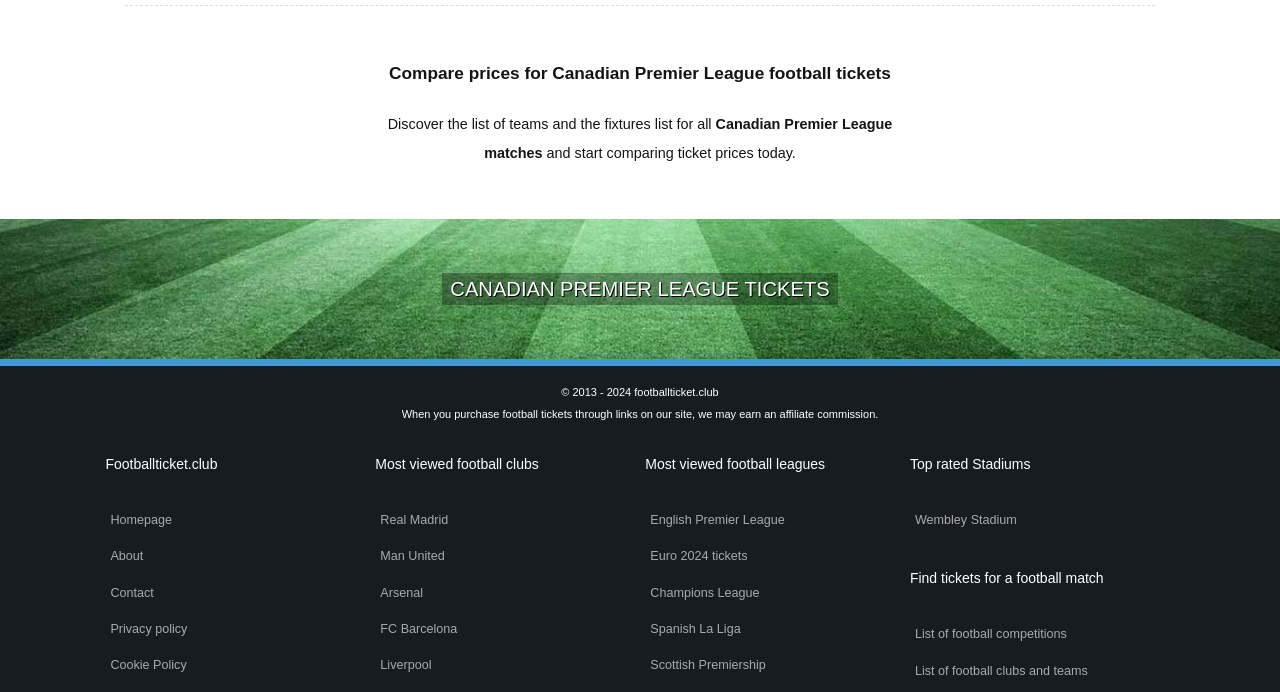Please identify the coordinates of the bounding box that should be clicked to fulfill this instruction: "View list of football competitions".

[0.711, 0.892, 0.913, 0.944]